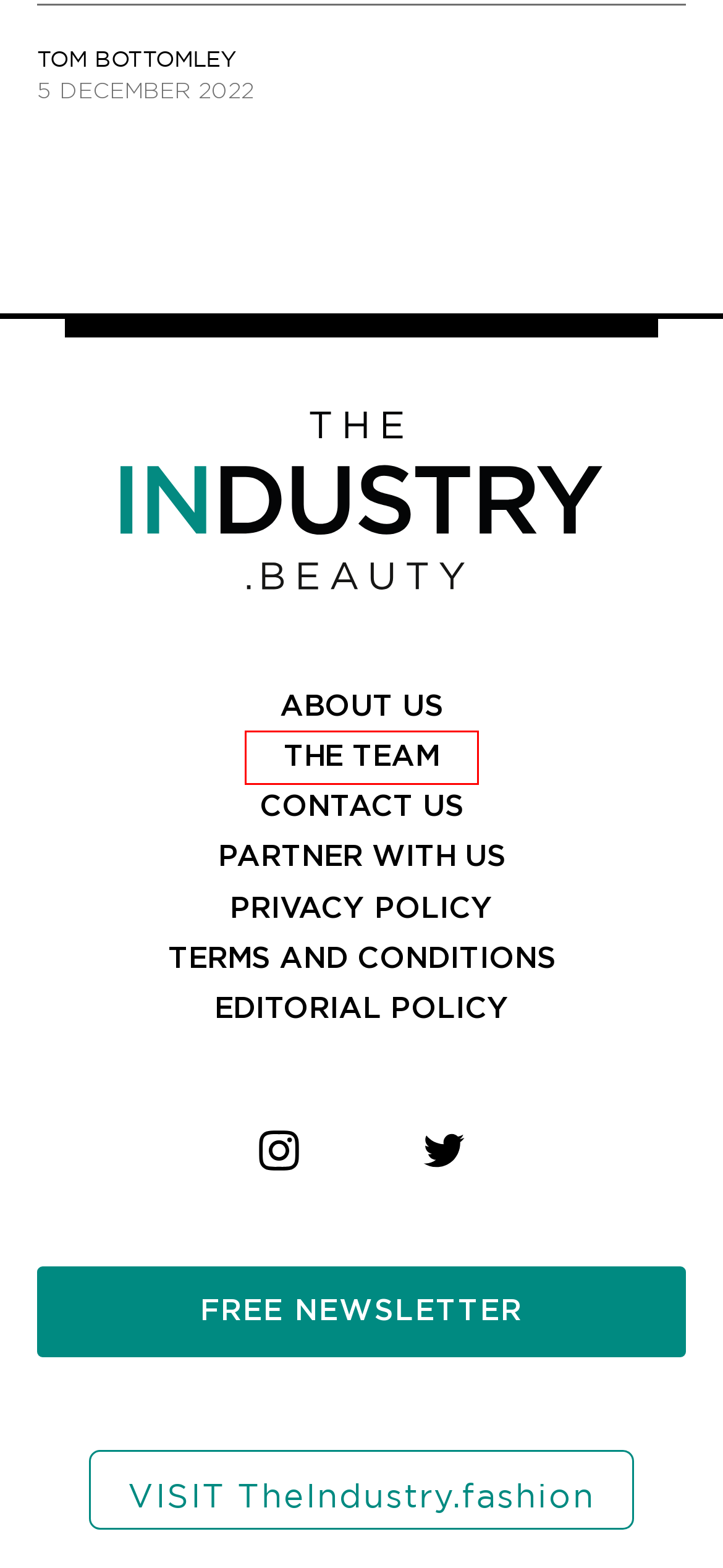A screenshot of a webpage is given, marked with a red bounding box around a UI element. Please select the most appropriate webpage description that fits the new page after clicking the highlighted element. Here are the candidates:
A. Data reveals Gen Z shoppers to head to the highstreet this golden quarter - TheIndustry.beauty
B. Editorial Policy - TheIndustry.beauty
C. The Team - TheIndustry.beauty
D. Terms and Conditions - TheIndustry.beauty
E. Privacy Policy - TheIndustry.beauty
F. About Us - TheIndustry.beauty
G. Contact Us - TheIndustry.beauty
H. Partner with us - TheIndustry.beauty

C